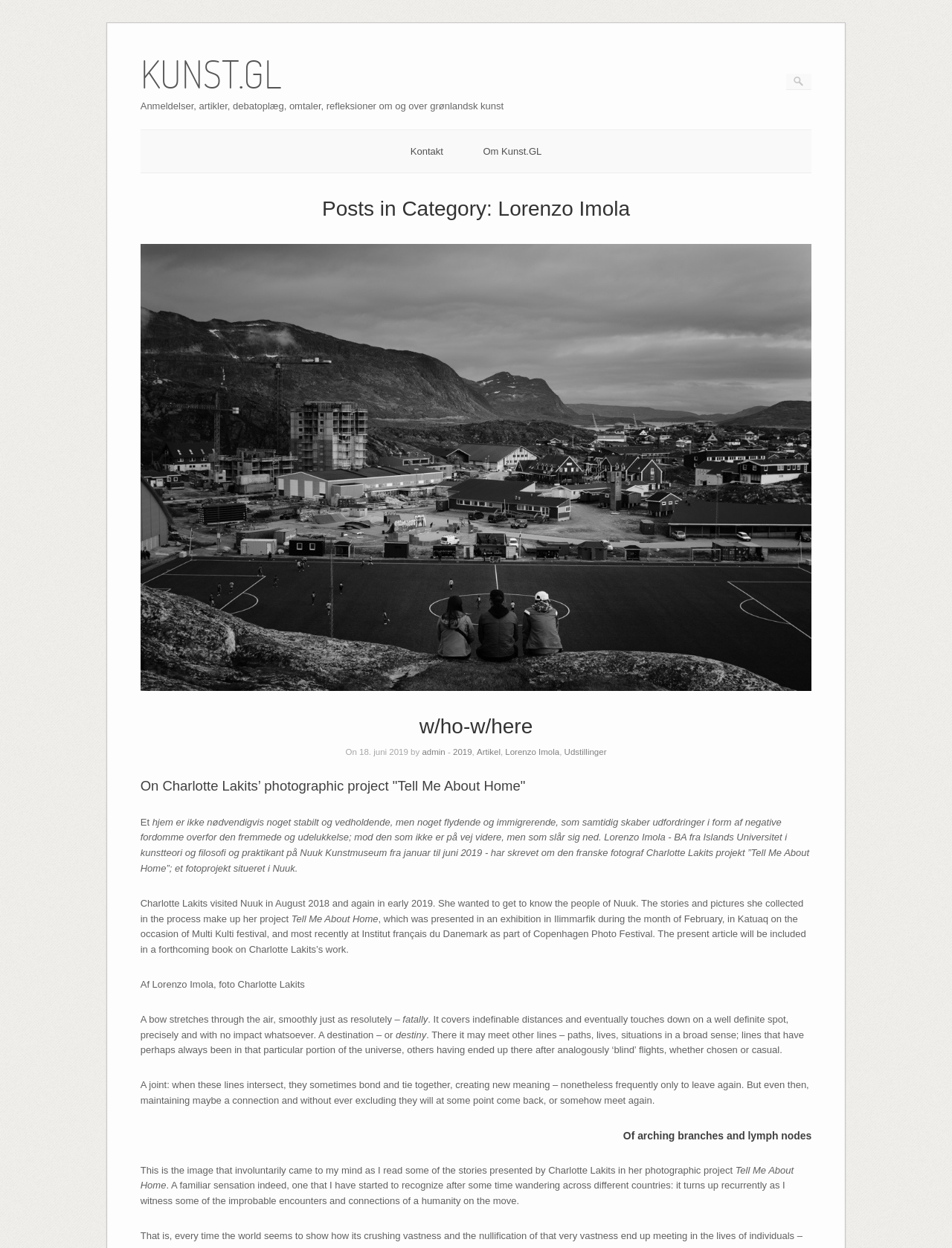Please reply to the following question with a single word or a short phrase:
What is the name of the festival where Charlotte Lakits' project was presented?

Multi Kulti festival